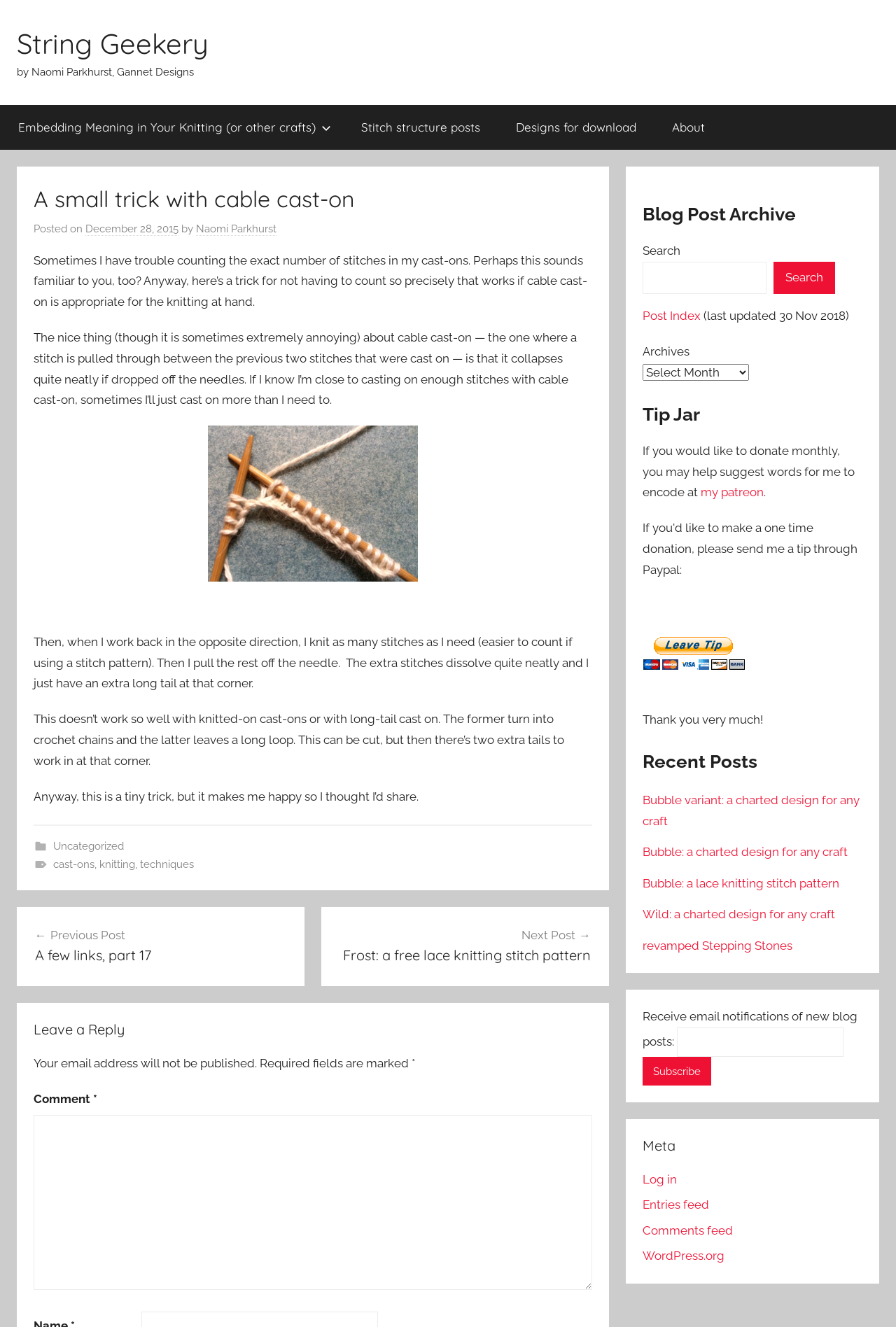Give the bounding box coordinates for this UI element: "parent_node: Comment * name="comment"". The coordinates should be four float numbers between 0 and 1, arranged as [left, top, right, bottom].

[0.038, 0.84, 0.661, 0.972]